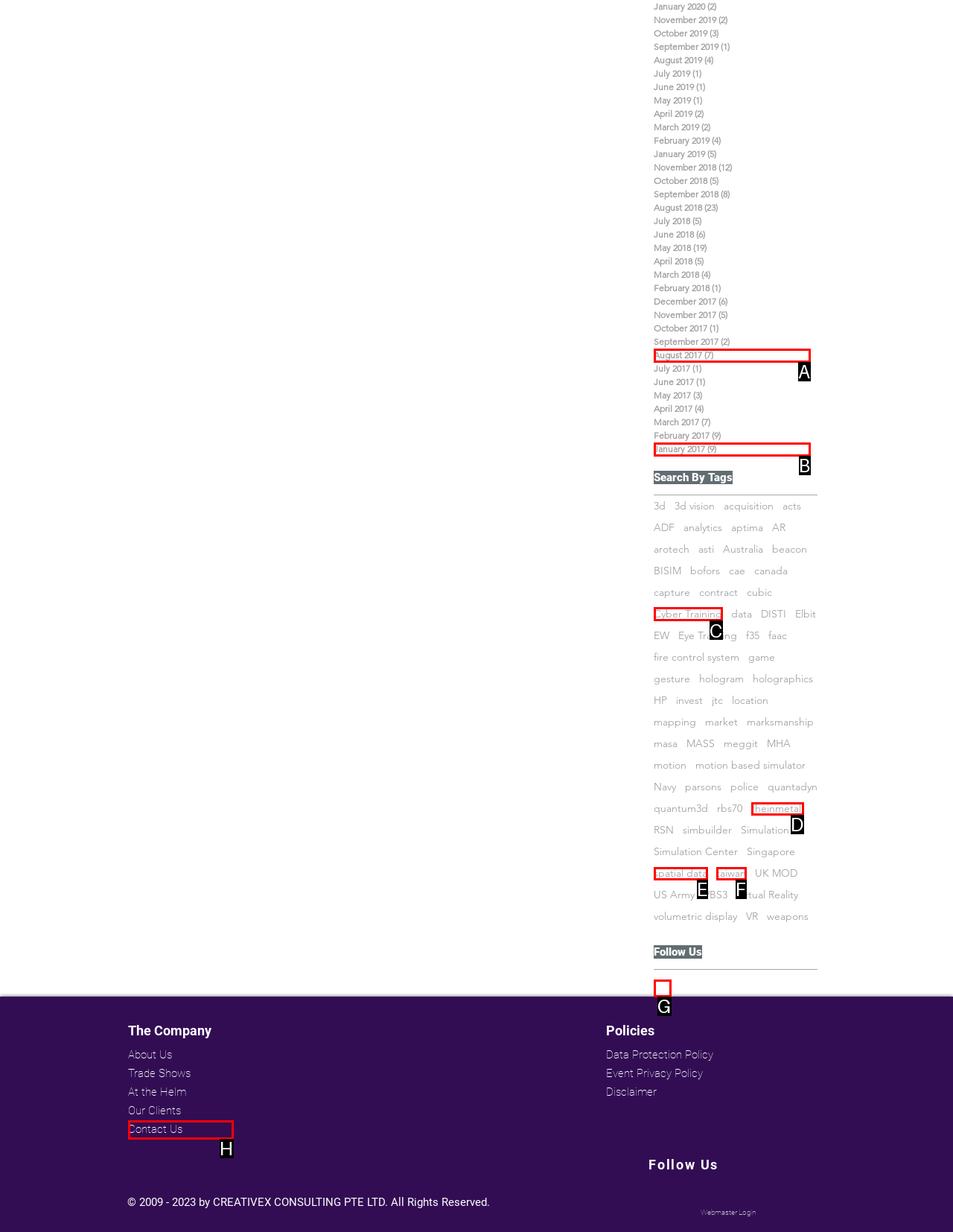Choose the HTML element that needs to be clicked for the given task: Click on Cyber Training to view related posts Respond by giving the letter of the chosen option.

C